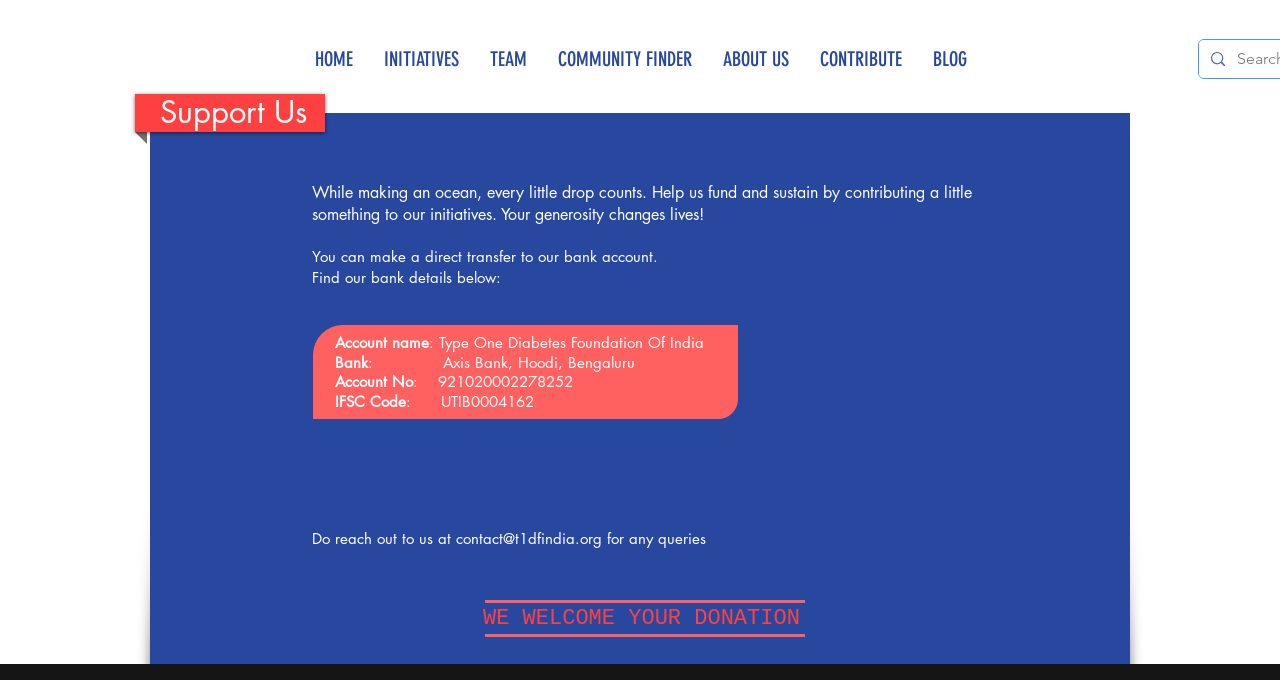Using the element description provided, determine the bounding box coordinates in the format (top-left x, top-left y, bottom-right x, bottom-right y). Ensure that all values are floating point numbers between 0 and 1. Element description: COMMUNITY FINDER

[0.423, 0.007, 0.552, 0.166]